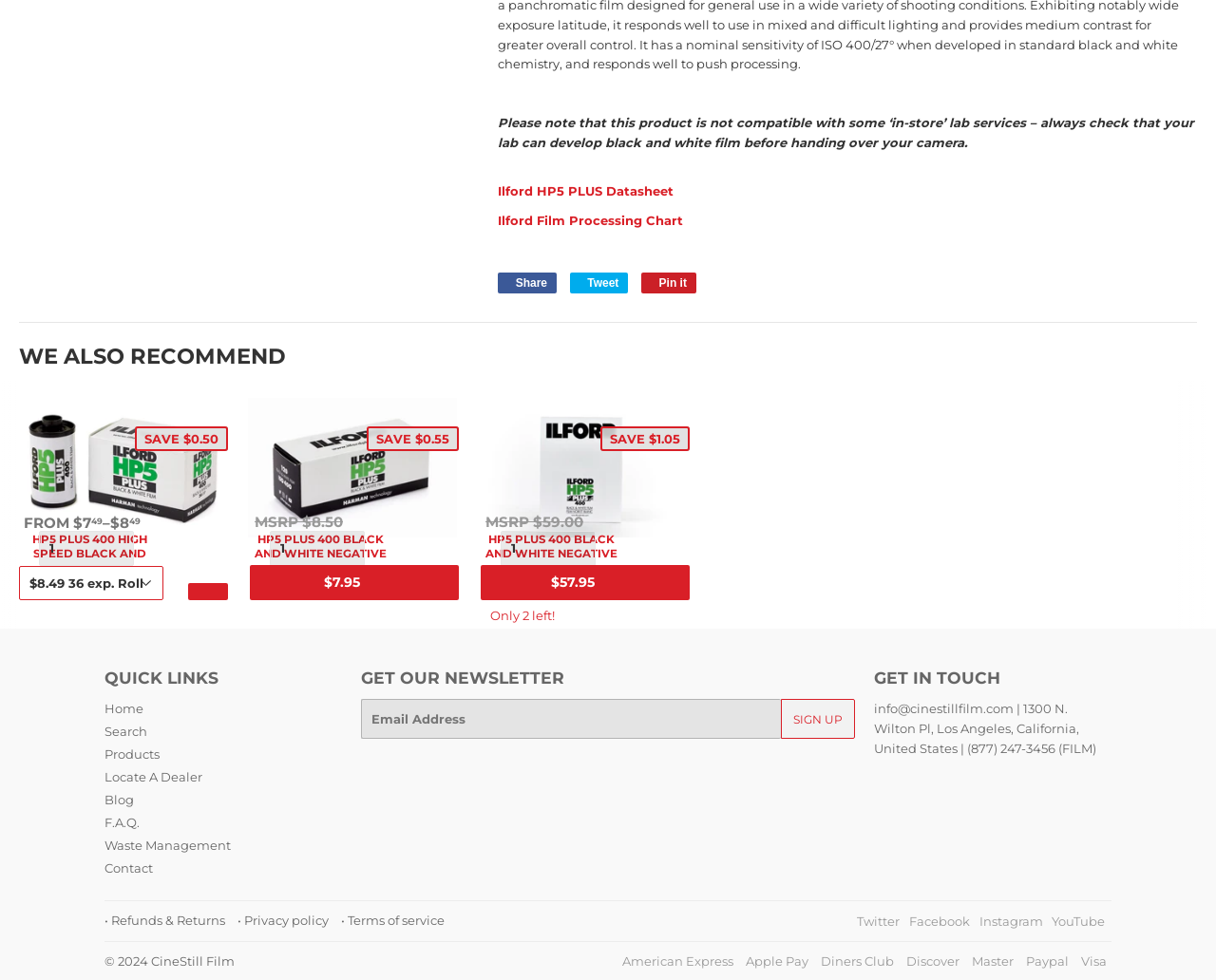Identify the bounding box coordinates of the clickable region to carry out the given instruction: "Sign up for the newsletter".

[0.642, 0.713, 0.703, 0.754]